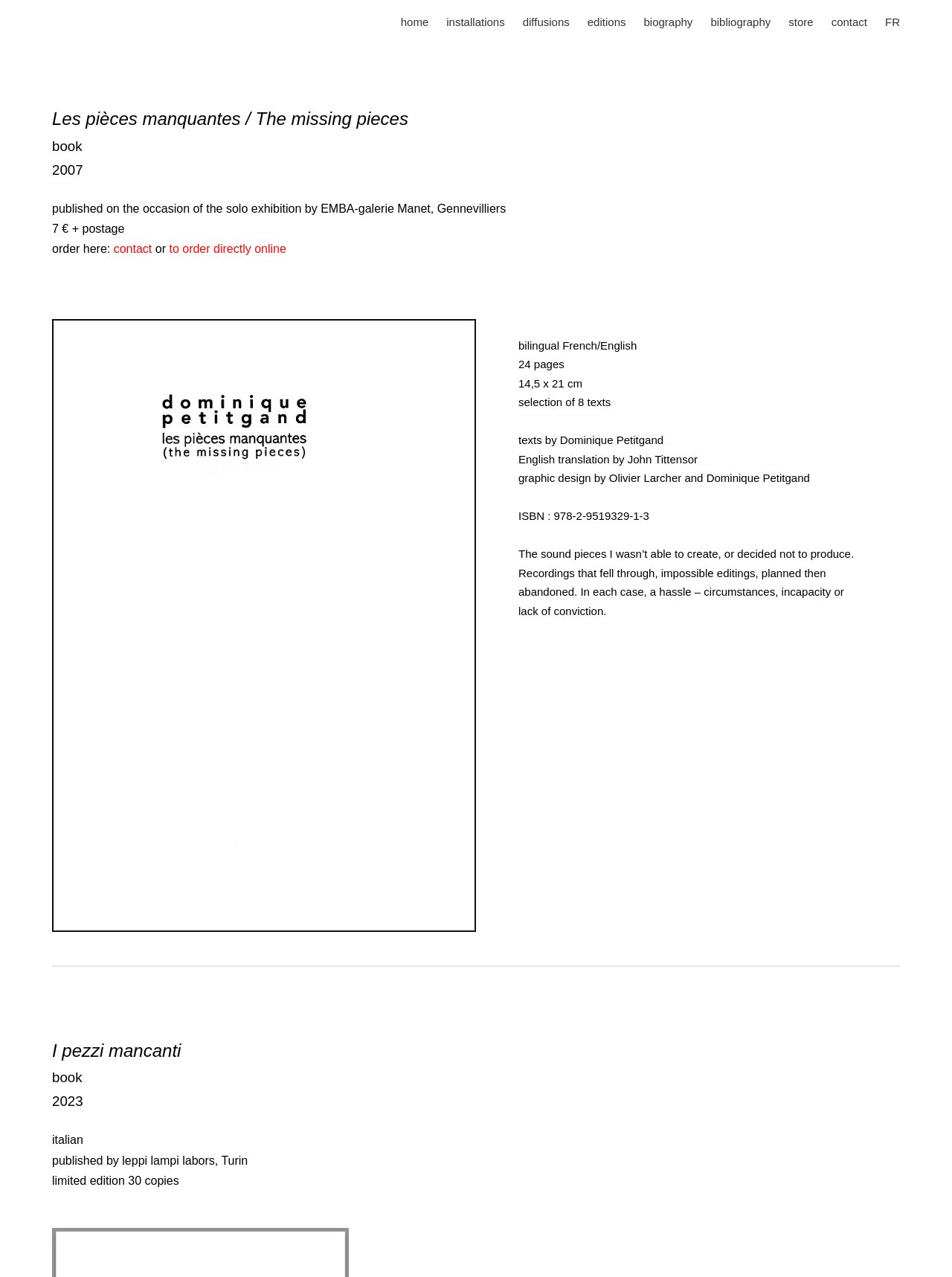Identify the bounding box of the HTML element described here: "contact". Provide the coordinates as four float numbers between 0 and 1: [left, top, right, bottom].

[0.119, 0.19, 0.16, 0.2]